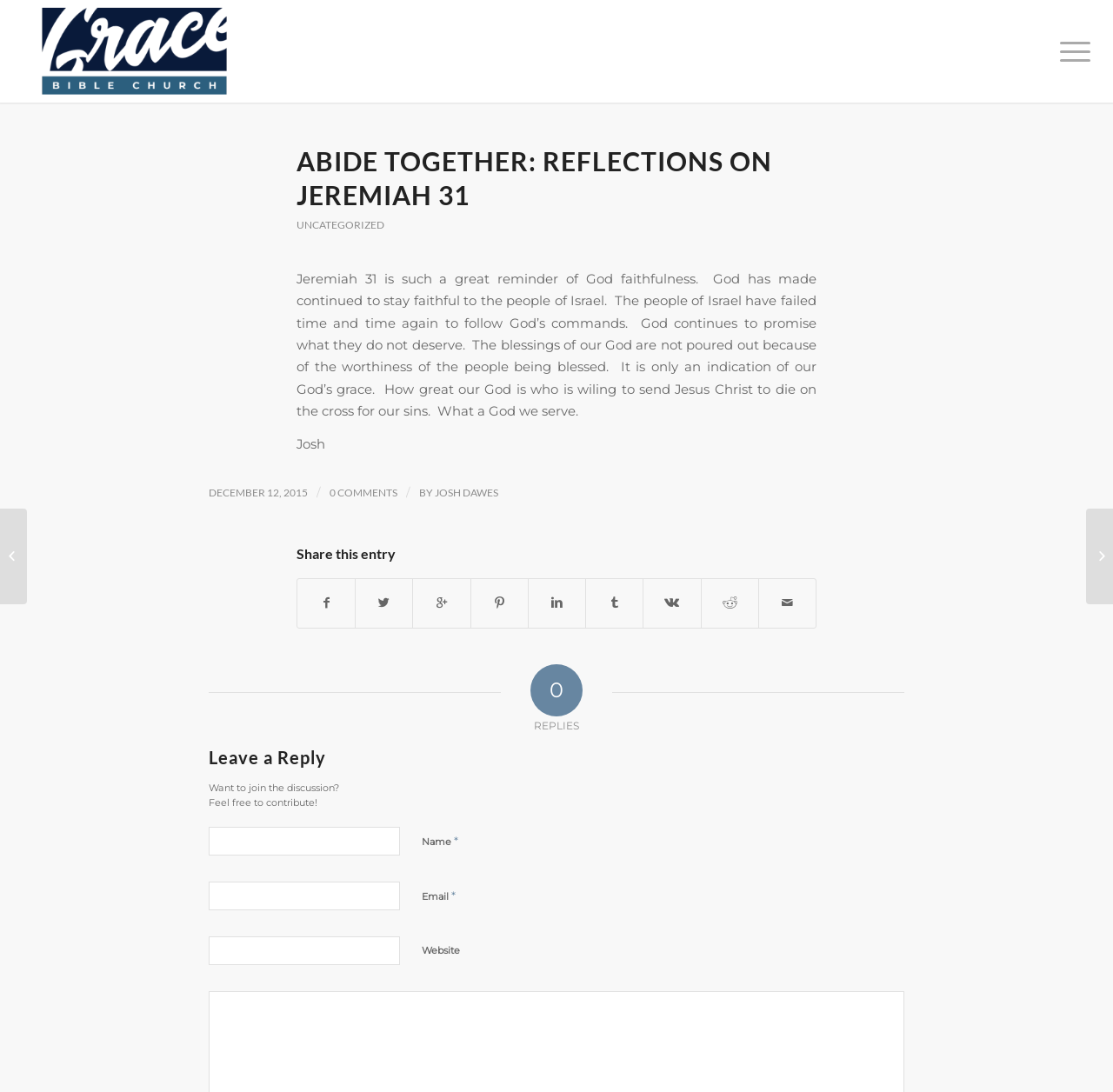Identify the bounding box coordinates necessary to click and complete the given instruction: "Leave a reply to the article".

[0.188, 0.685, 0.812, 0.702]